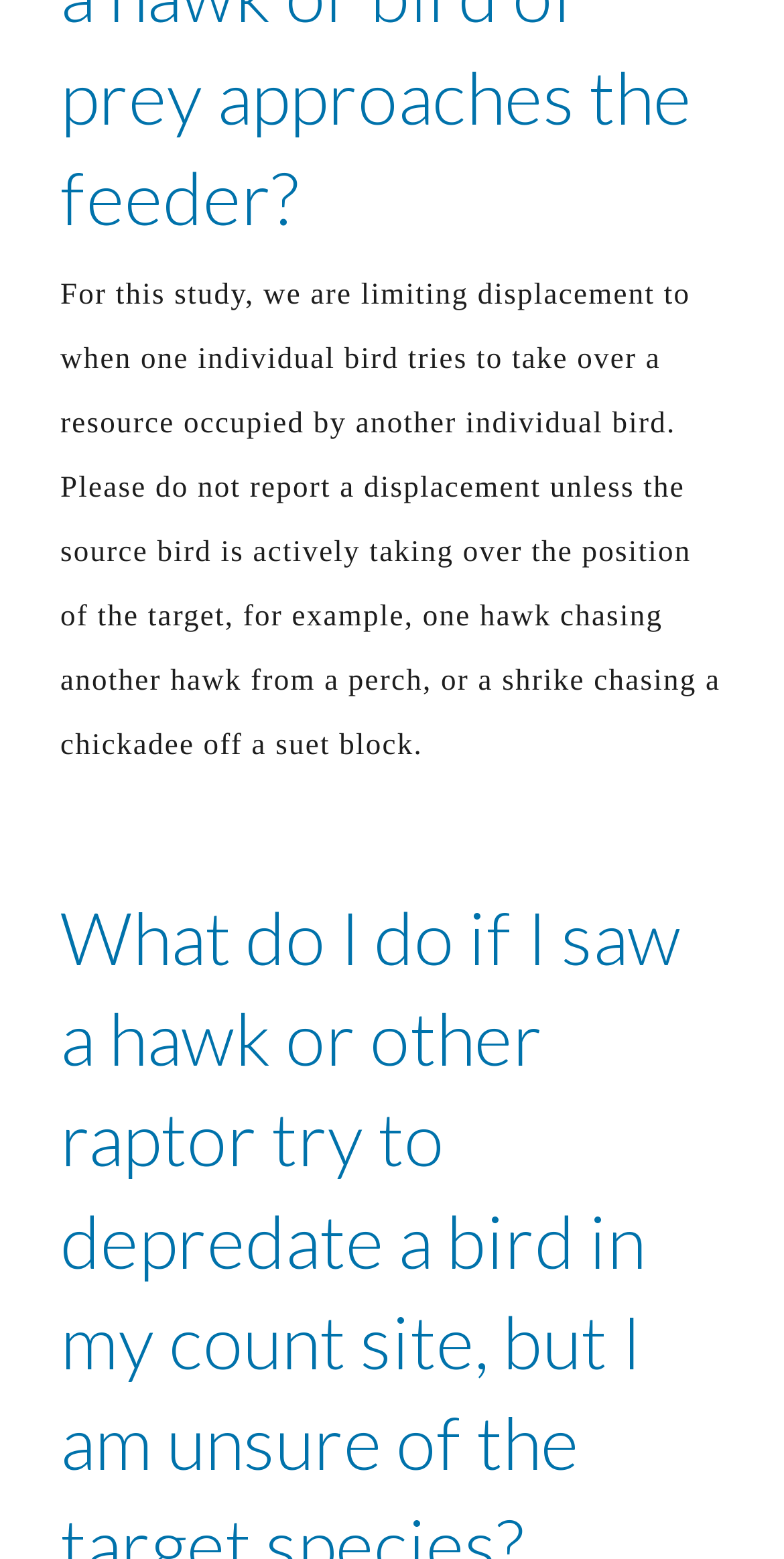Bounding box coordinates are specified in the format (top-left x, top-left y, bottom-right x, bottom-right y). All values are floating point numbers bounded between 0 and 1. Please provide the bounding box coordinate of the region this sentence describes: aria-label="Grey Twitter Icon"

None